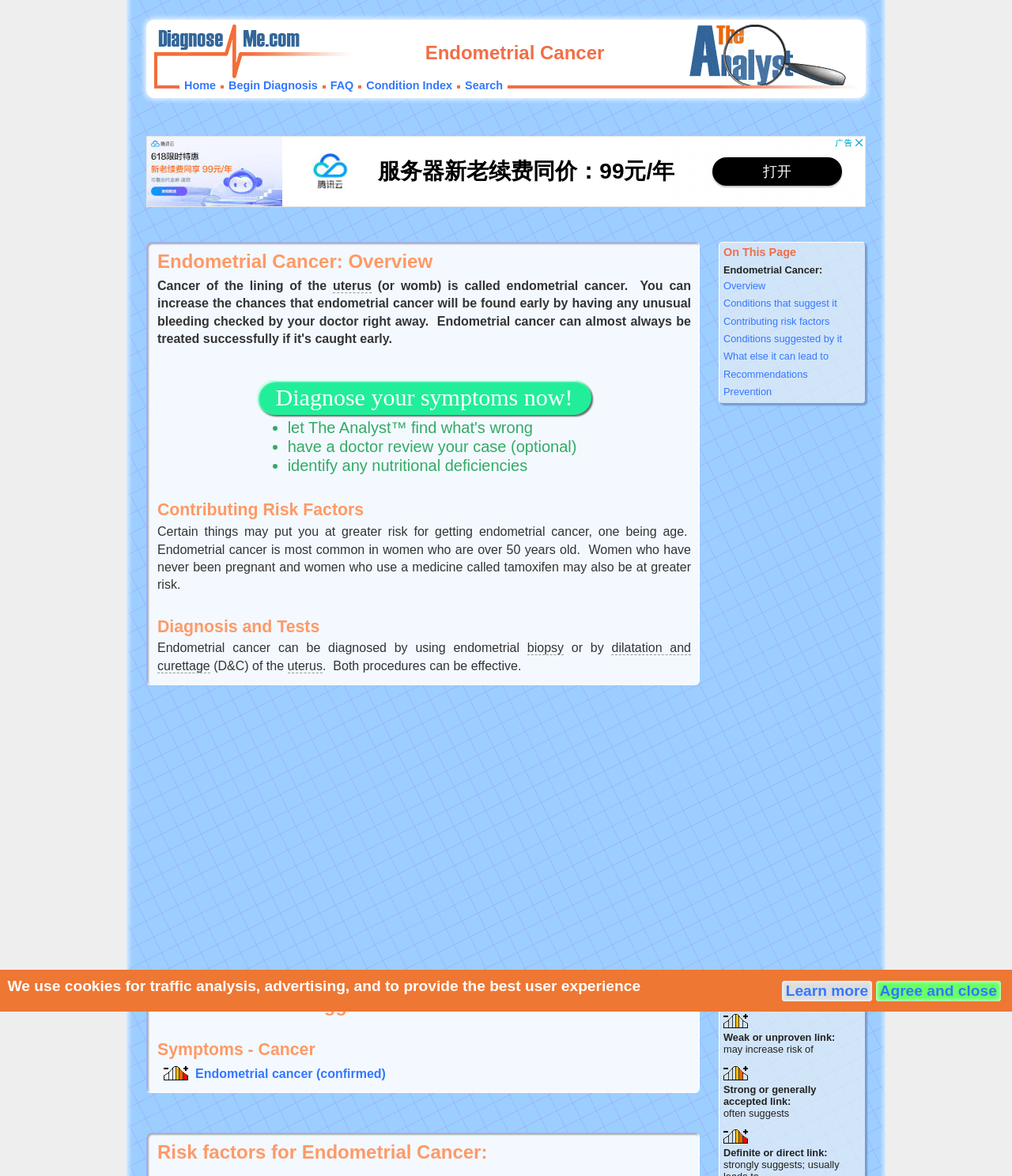Determine the bounding box coordinates for the area that should be clicked to carry out the following instruction: "Click on 'Begin Diagnosis'".

[0.226, 0.067, 0.314, 0.078]